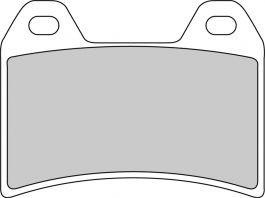Elaborate on all the features and components visible in the image.

This image showcases a set of Ferodo XRAC front brake pads, specifically the model FDB2042XRAC. The brake pad is depicted in a simple and clear graphic representation, highlighting its design. The pad features a contoured shape with two mounting holes at the top, allowing for easy installation on standard brake systems. Designed for performance, these sintered brake pads are well-regarded in racing environments for providing enhanced stopping power, durability, and consistent performance under high-stress conditions. The product is part of Ferodo's XRAC line, aimed at competitive racing applications, ensuring that drivers can rely on their braking system for safety and performance.